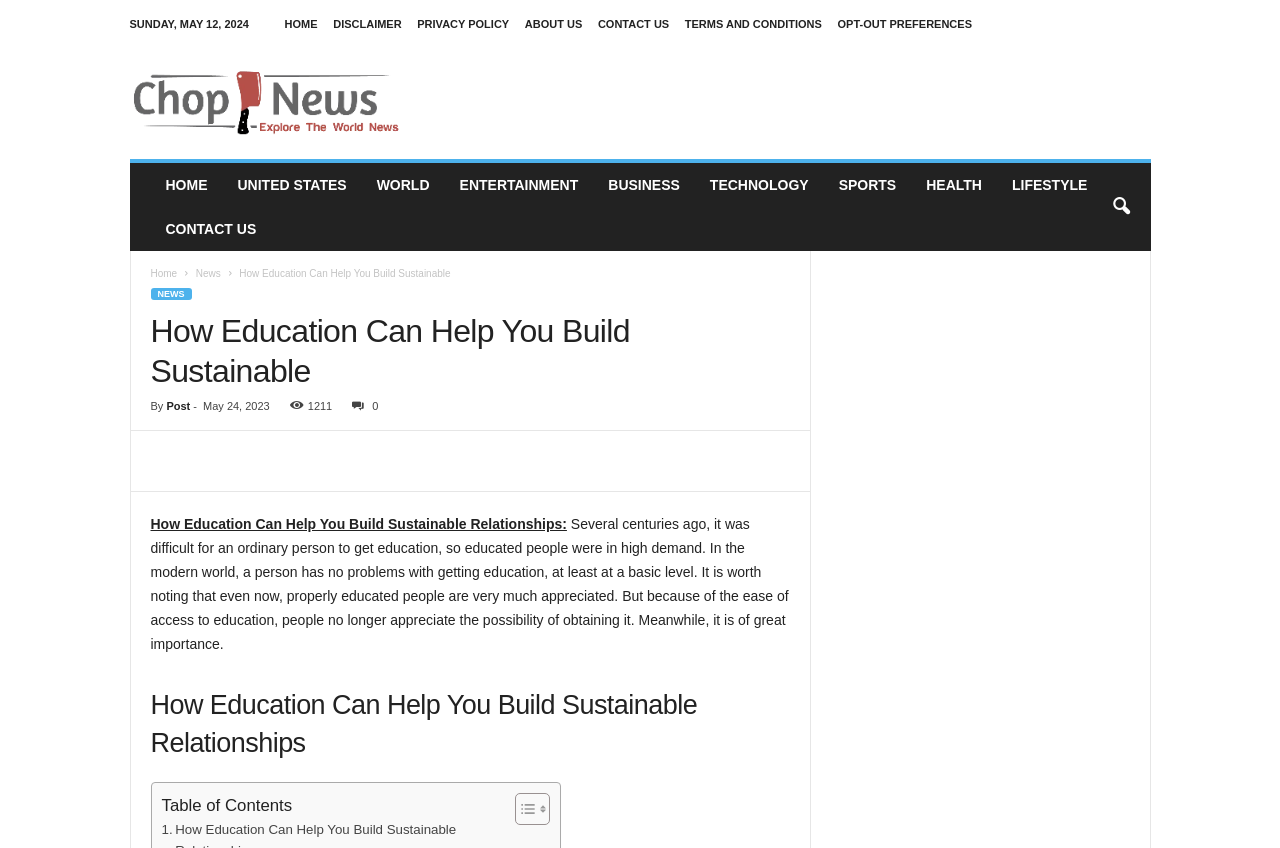Given the element description "aria-label="search icon"", identify the bounding box of the corresponding UI element.

[0.858, 0.218, 0.893, 0.27]